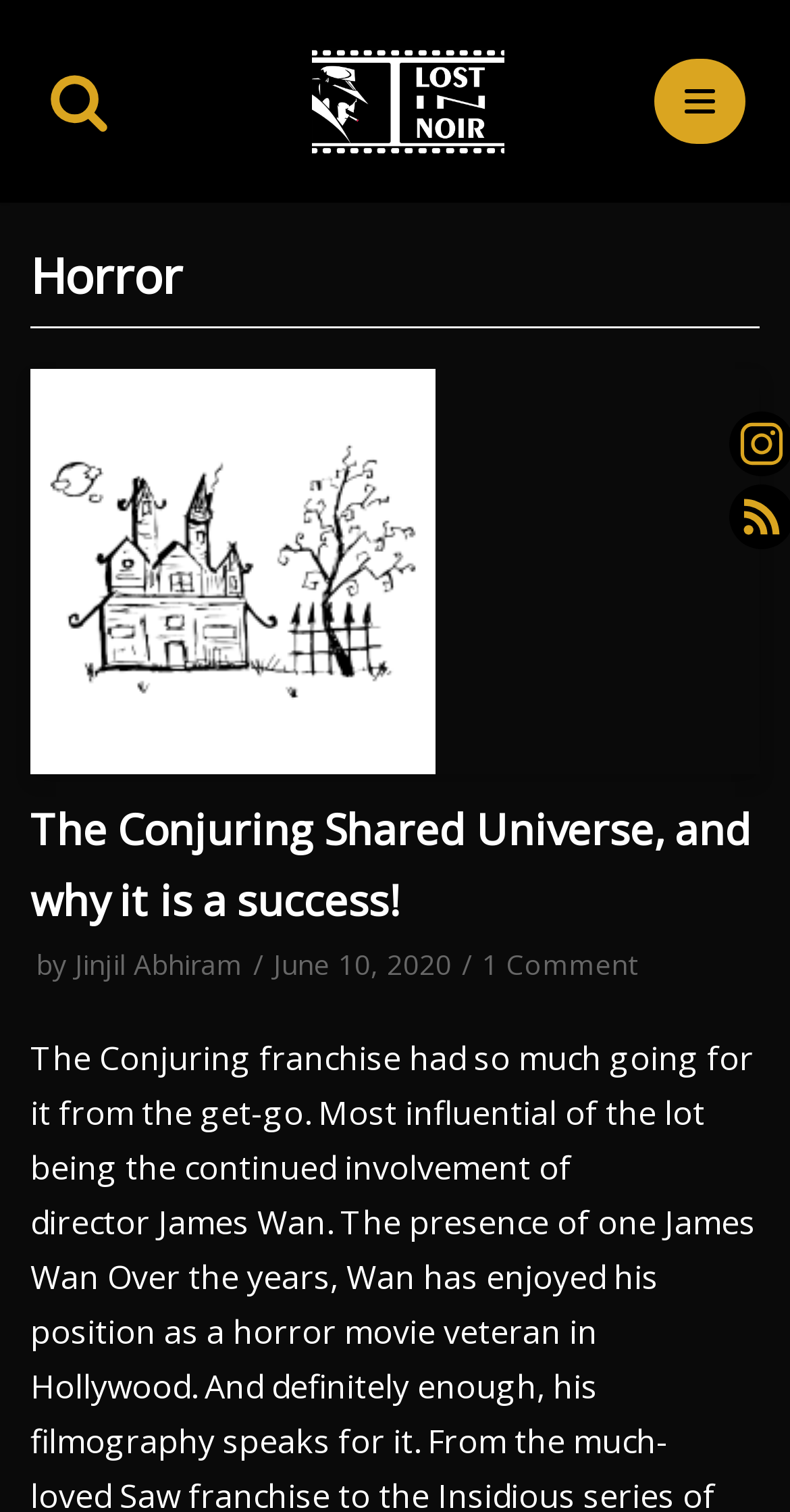Determine the coordinates of the bounding box that should be clicked to complete the instruction: "Close the search bar". The coordinates should be represented by four float numbers between 0 and 1: [left, top, right, bottom].

[0.744, 0.082, 0.91, 0.13]